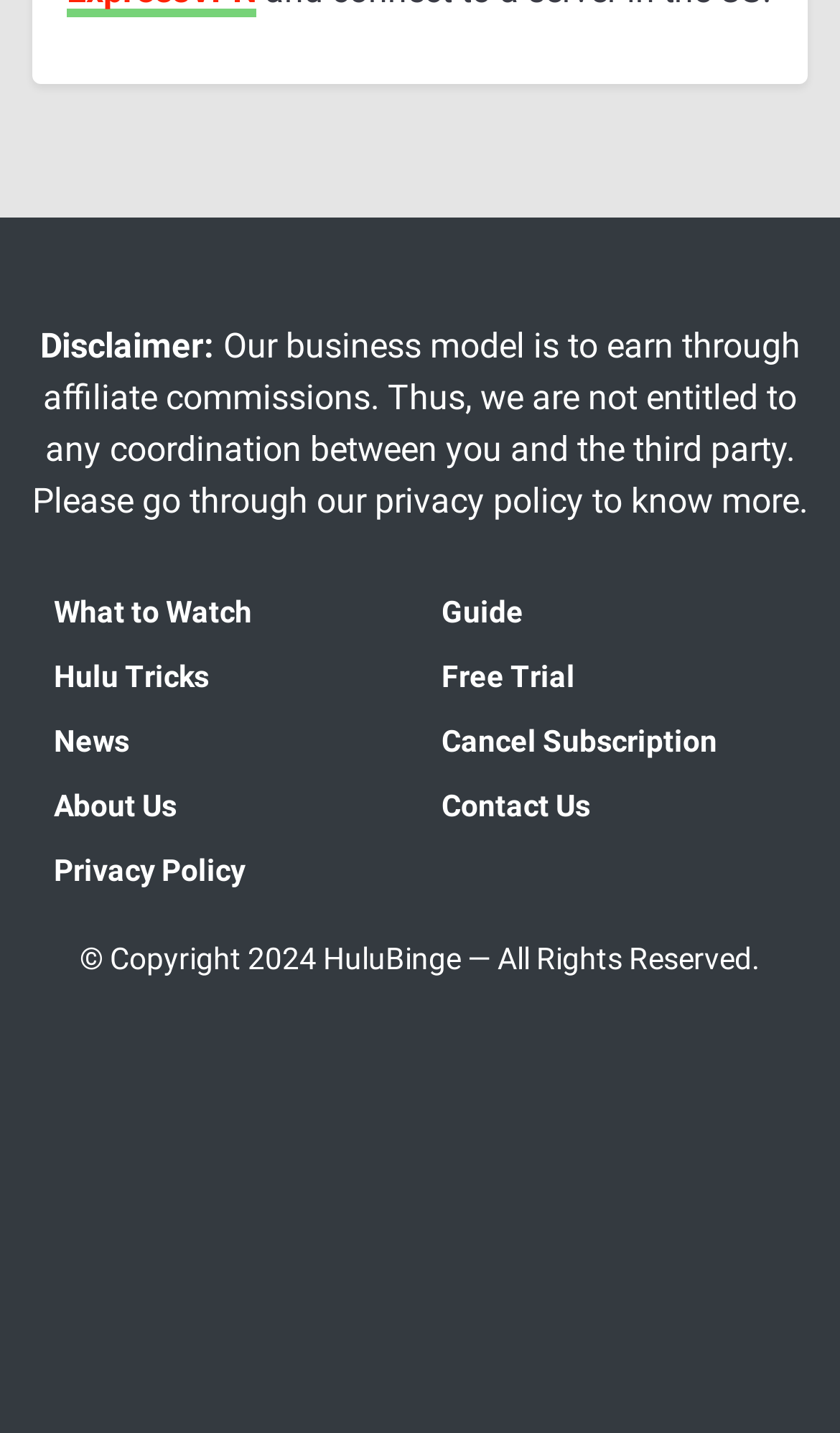Show me the bounding box coordinates of the clickable region to achieve the task as per the instruction: "Click on What to Watch".

[0.038, 0.404, 0.5, 0.449]